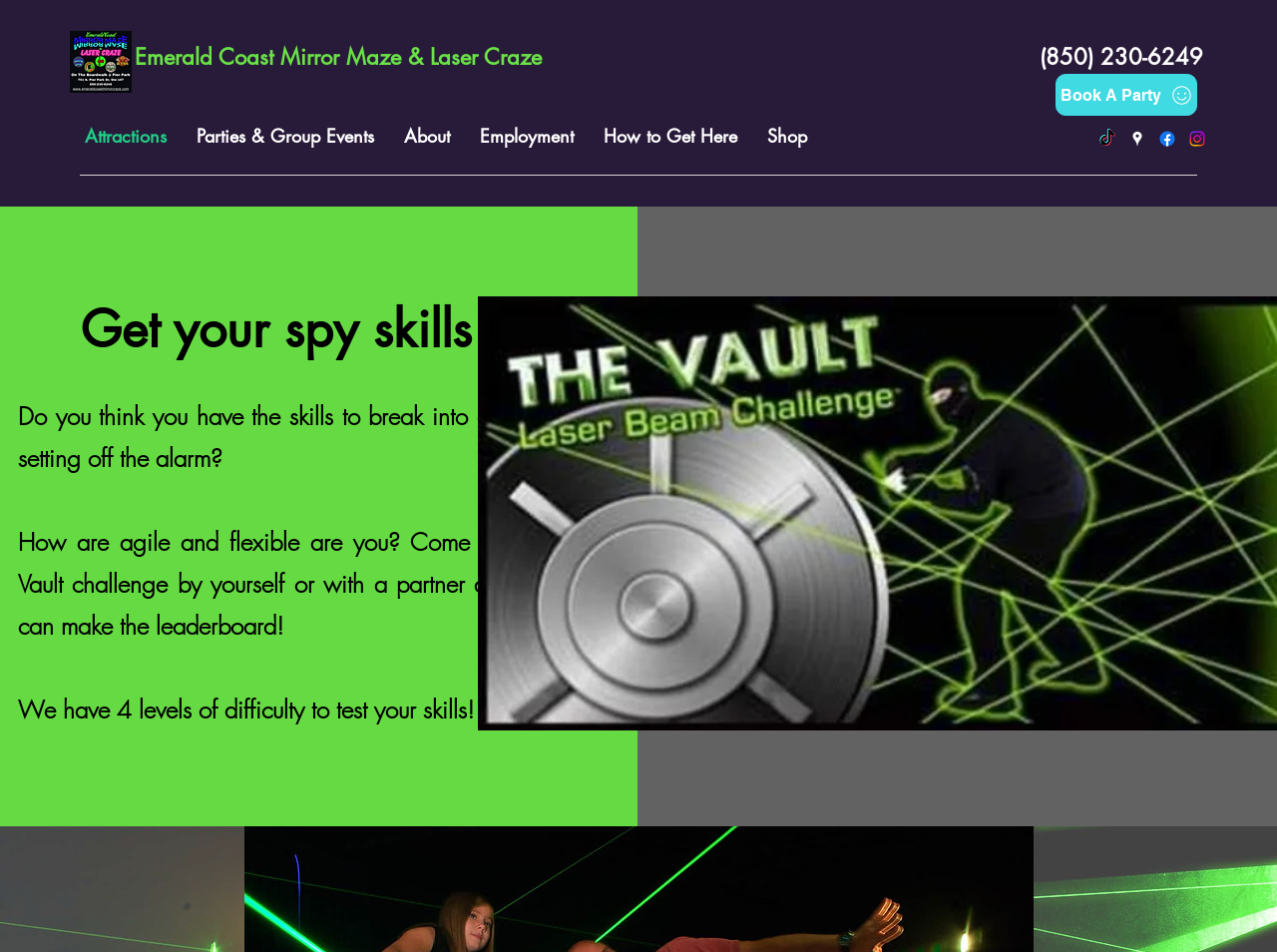What social media platforms are listed in the Social Bar?
Using the image as a reference, answer with just one word or a short phrase.

TikTok, Google Places, Facebook, Instagram